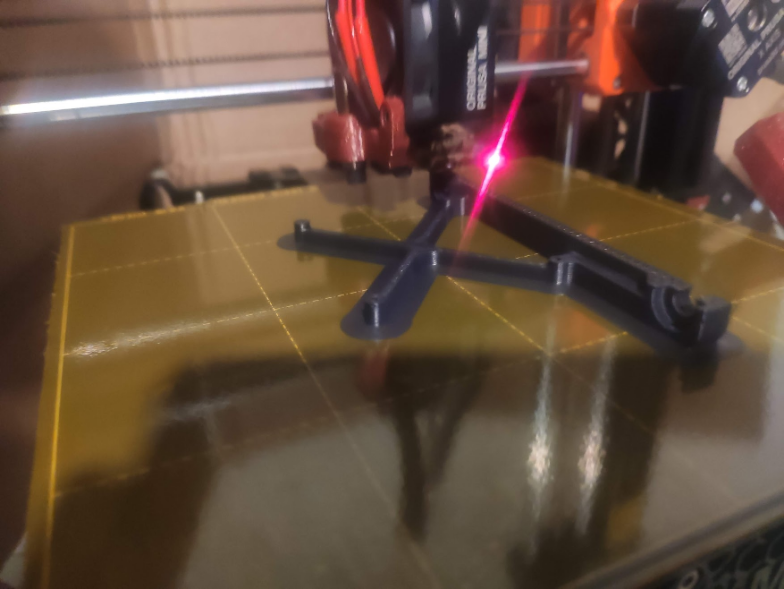Given the content of the image, can you provide a detailed answer to the question?
What is the surface of the printing bed like?

The build plate, where the printed object is lying flat, has a shiny and reflective surface, which can be seen in the close-up view of the 3D printer in action.